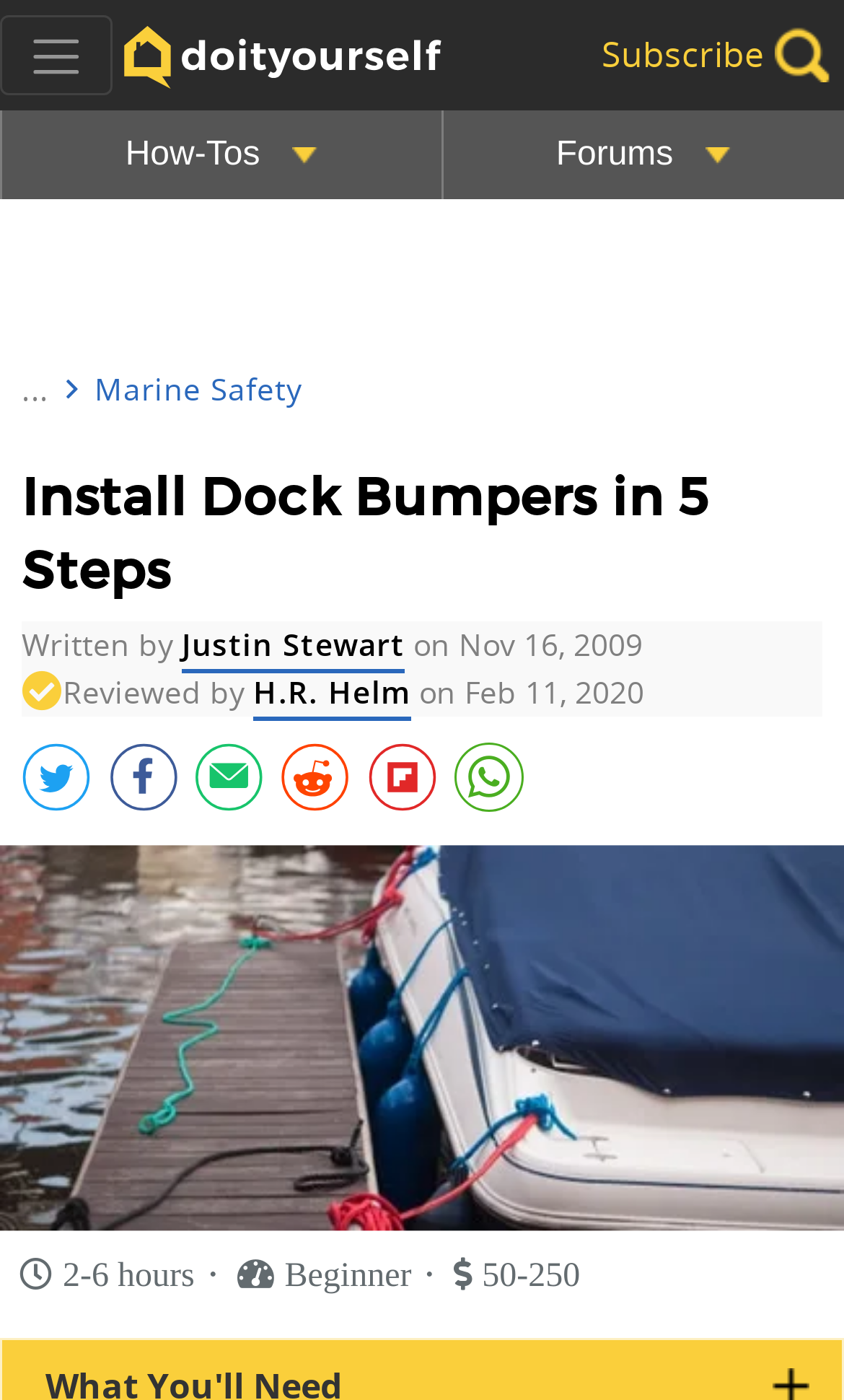Given the element description DIY Home, predict the bounding box coordinates for the UI element in the webpage screenshot. The format should be (top-left x, top-left y, bottom-right x, bottom-right y), and the values should be between 0 and 1.

[0.0, 0.0, 0.641, 0.064]